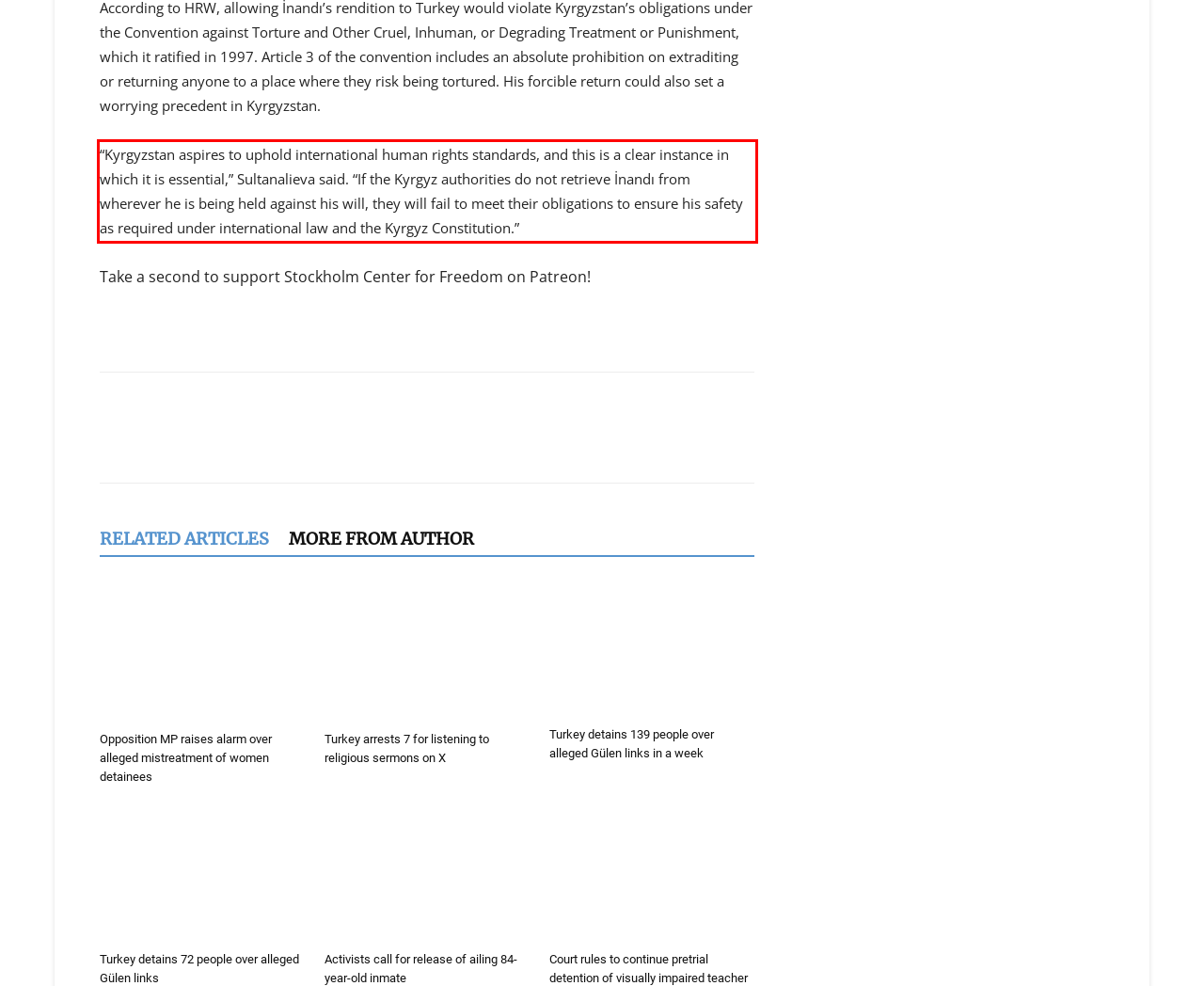You have a screenshot of a webpage where a UI element is enclosed in a red rectangle. Perform OCR to capture the text inside this red rectangle.

“Kyrgyzstan aspires to uphold international human rights standards, and this is a clear instance in which it is essential,” Sultanalieva said. “If the Kyrgyz authorities do not retrieve İnandı from wherever he is being held against his will, they will fail to meet their obligations to ensure his safety as required under international law and the Kyrgyz Constitution.”